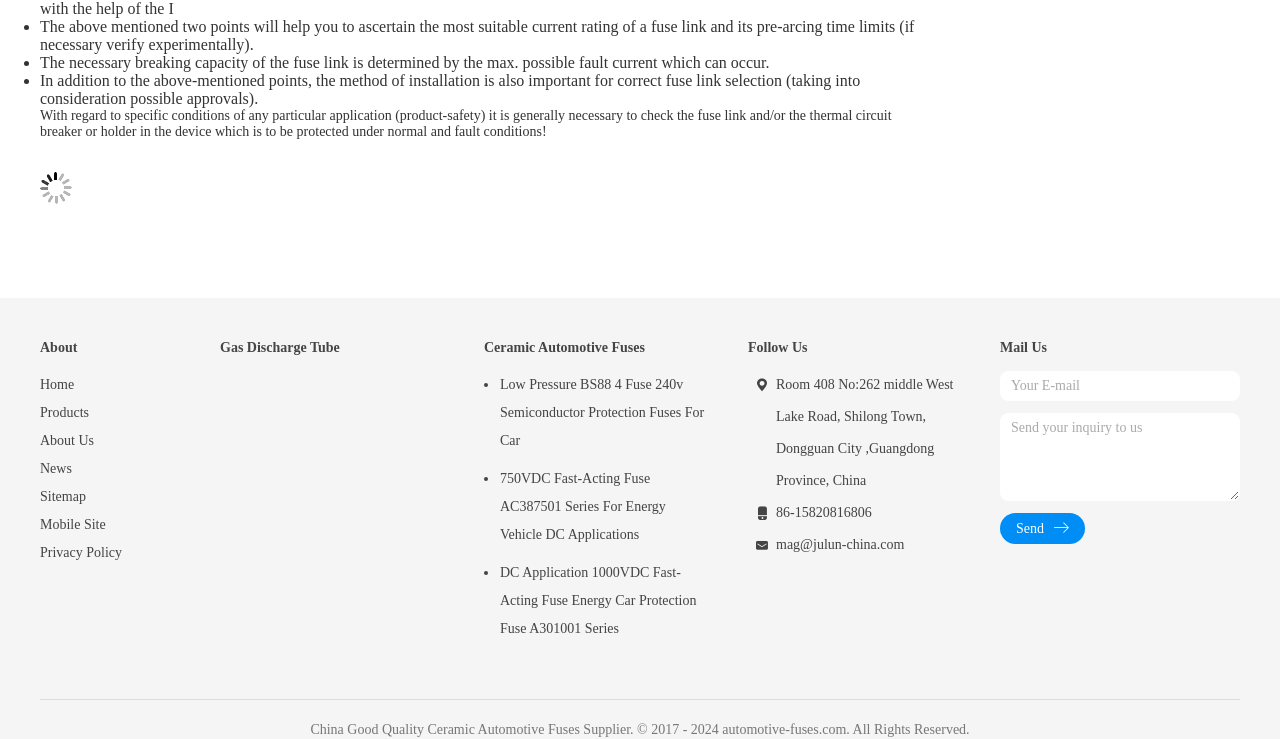From the webpage screenshot, identify the region described by Gas Discharge Tube. Provide the bounding box coordinates as (top-left x, top-left y, bottom-right x, bottom-right y), with each value being a floating point number between 0 and 1.

[0.172, 0.445, 0.347, 0.497]